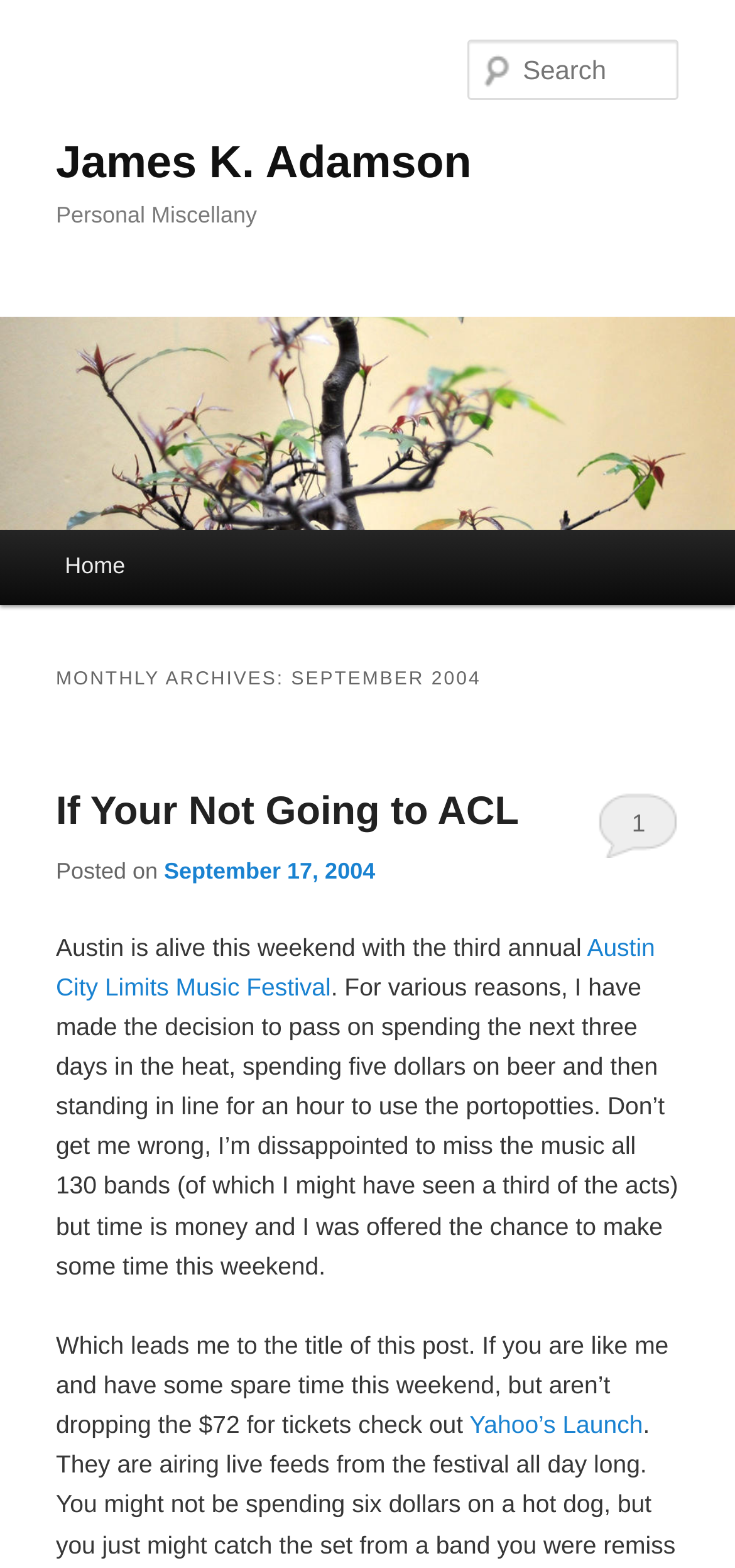Show the bounding box coordinates of the region that should be clicked to follow the instruction: "Go to home page."

[0.051, 0.337, 0.208, 0.386]